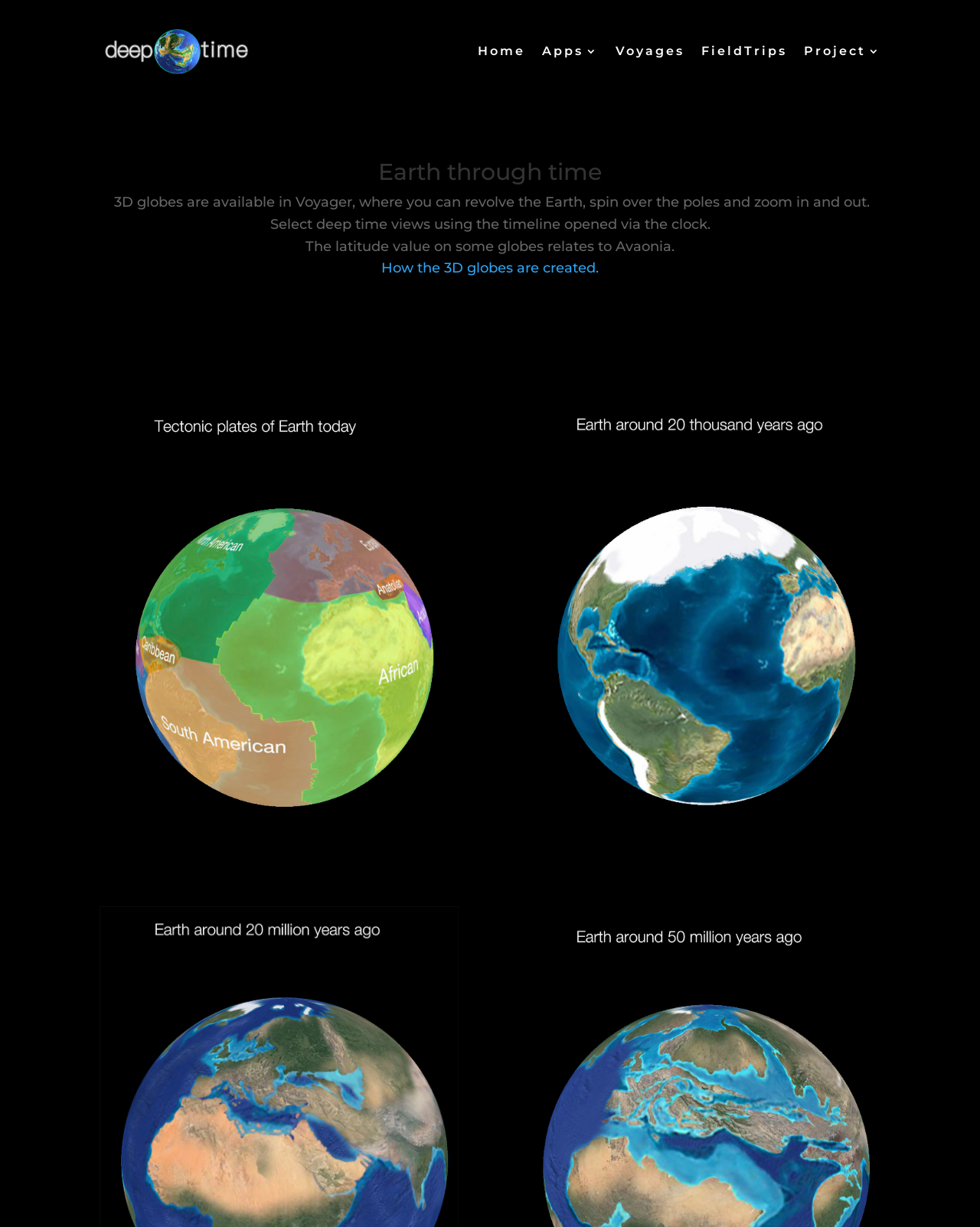Please find the bounding box for the UI element described by: "Apps".

[0.553, 0.037, 0.611, 0.084]